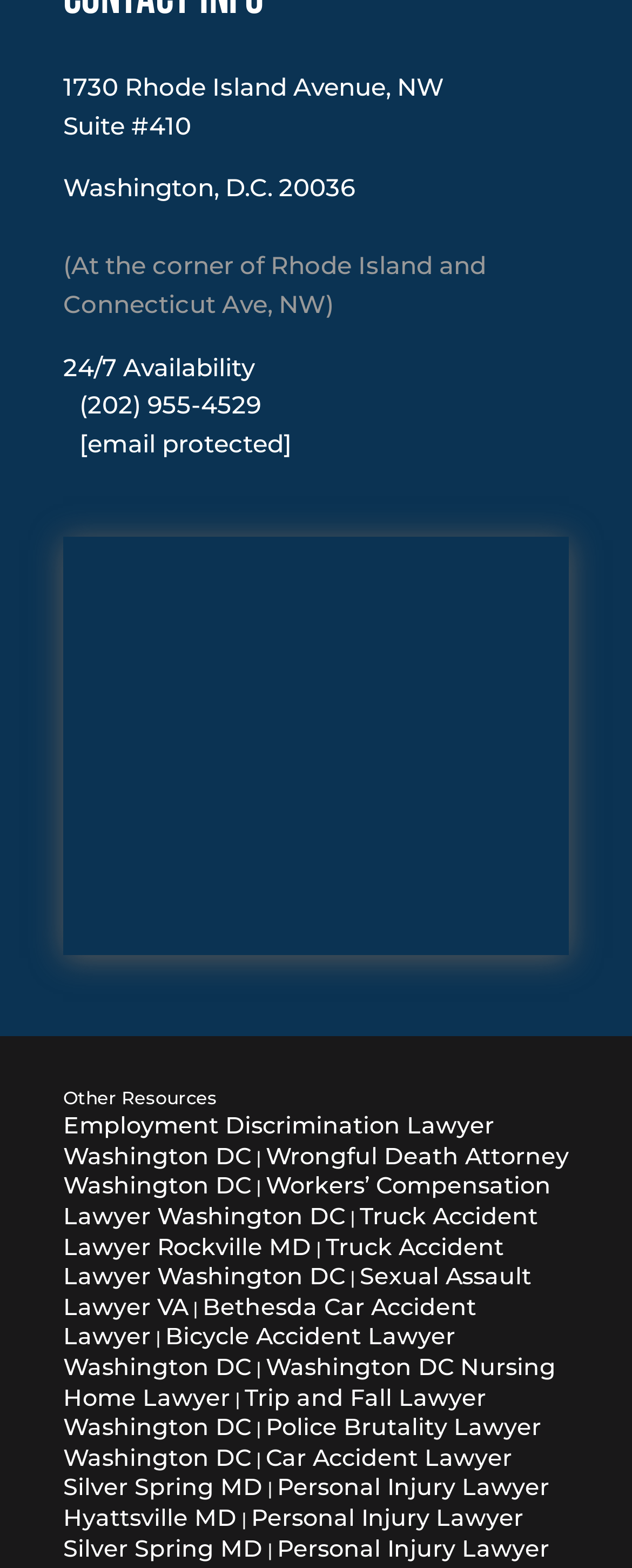Determine the bounding box coordinates of the area to click in order to meet this instruction: "Send an email to the office".

[0.1, 0.273, 0.462, 0.293]